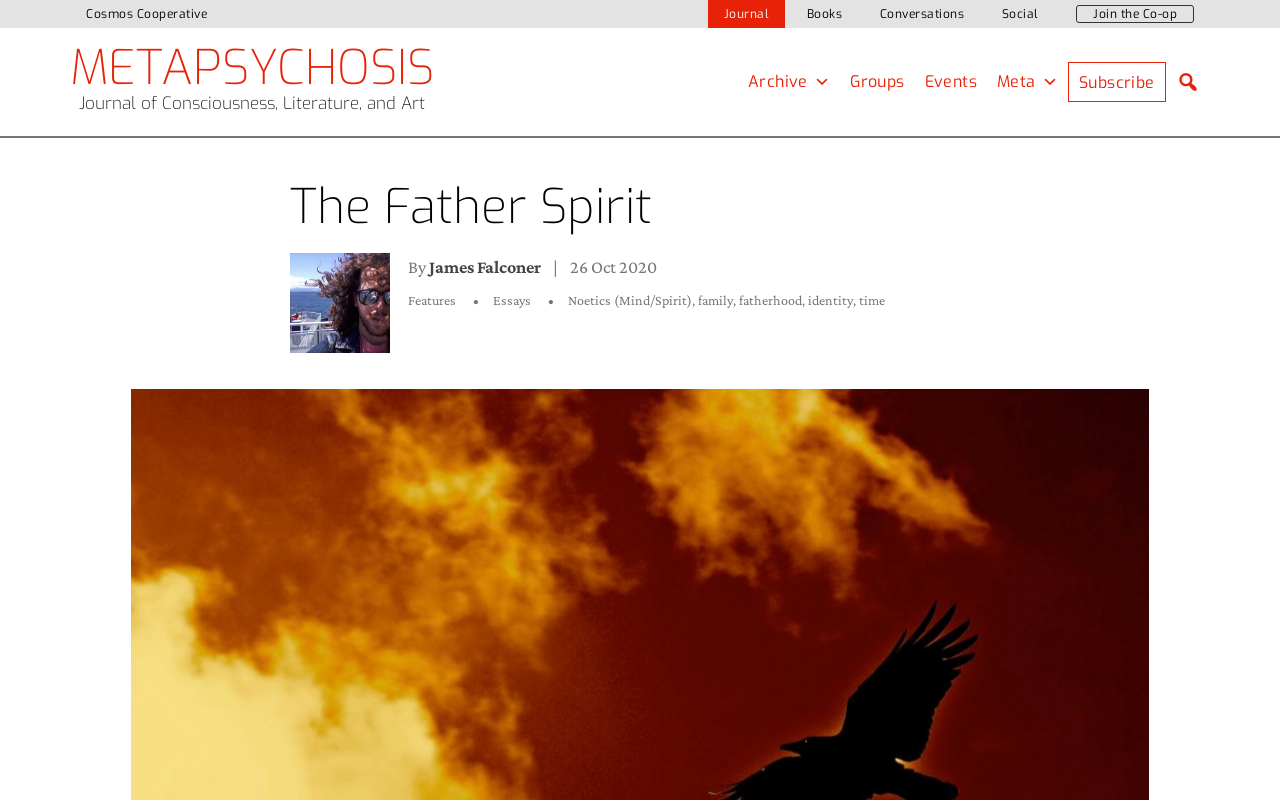Find the headline of the webpage and generate its text content.

The Father Spirit